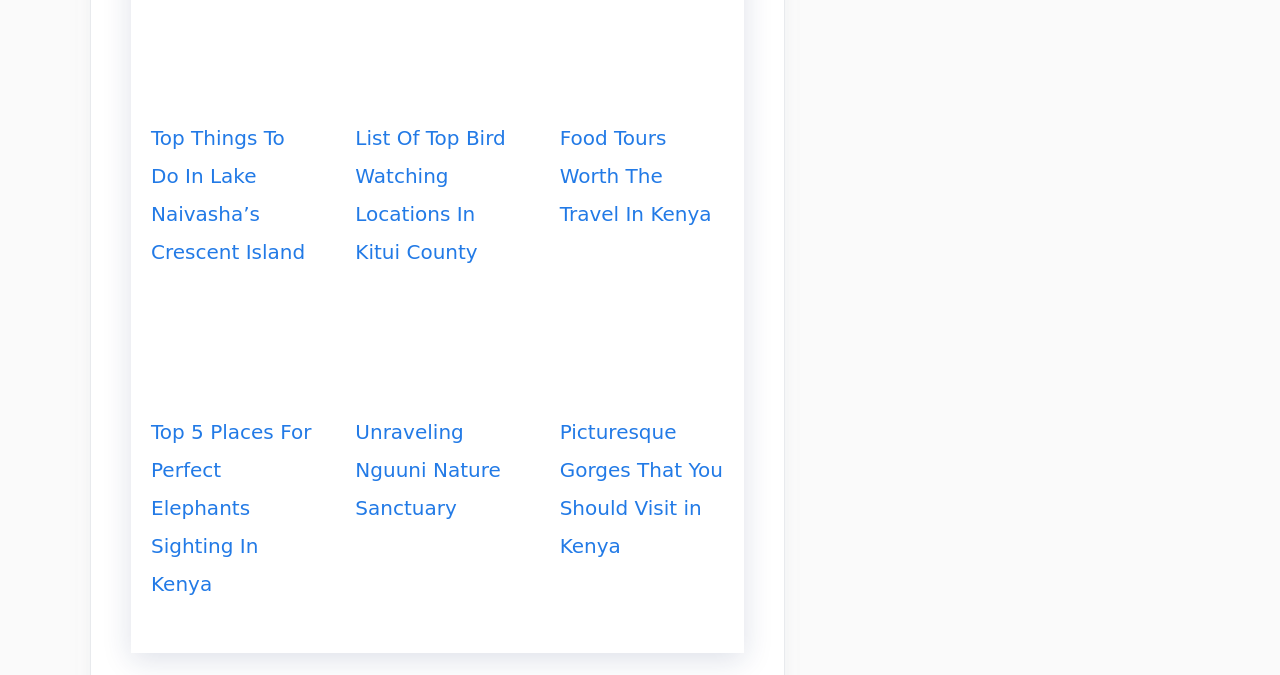What type of content is associated with each article? Based on the screenshot, please respond with a single word or phrase.

Image and link